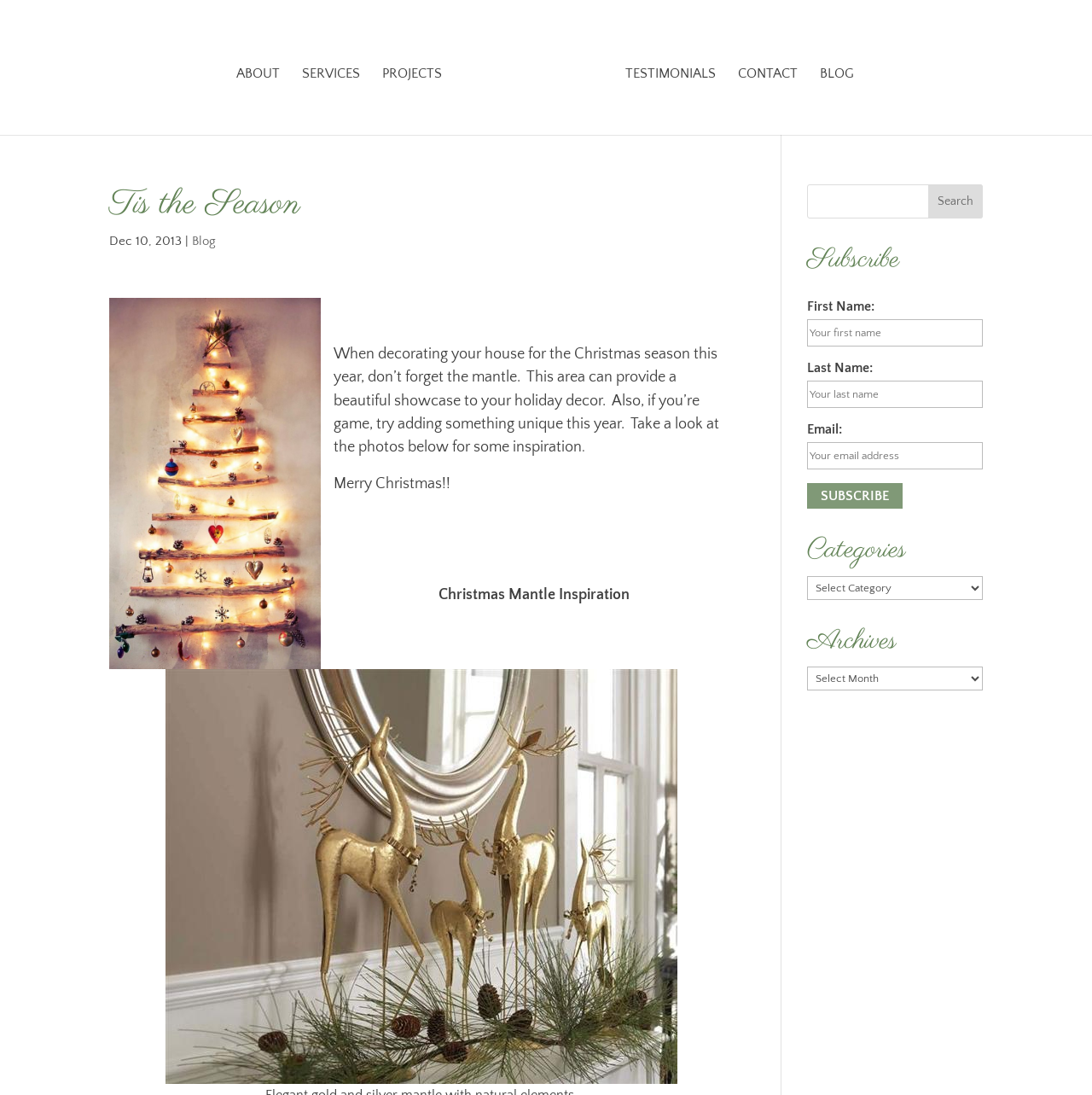Locate the bounding box coordinates of the element I should click to achieve the following instruction: "Click on ABOUT link".

[0.216, 0.062, 0.256, 0.123]